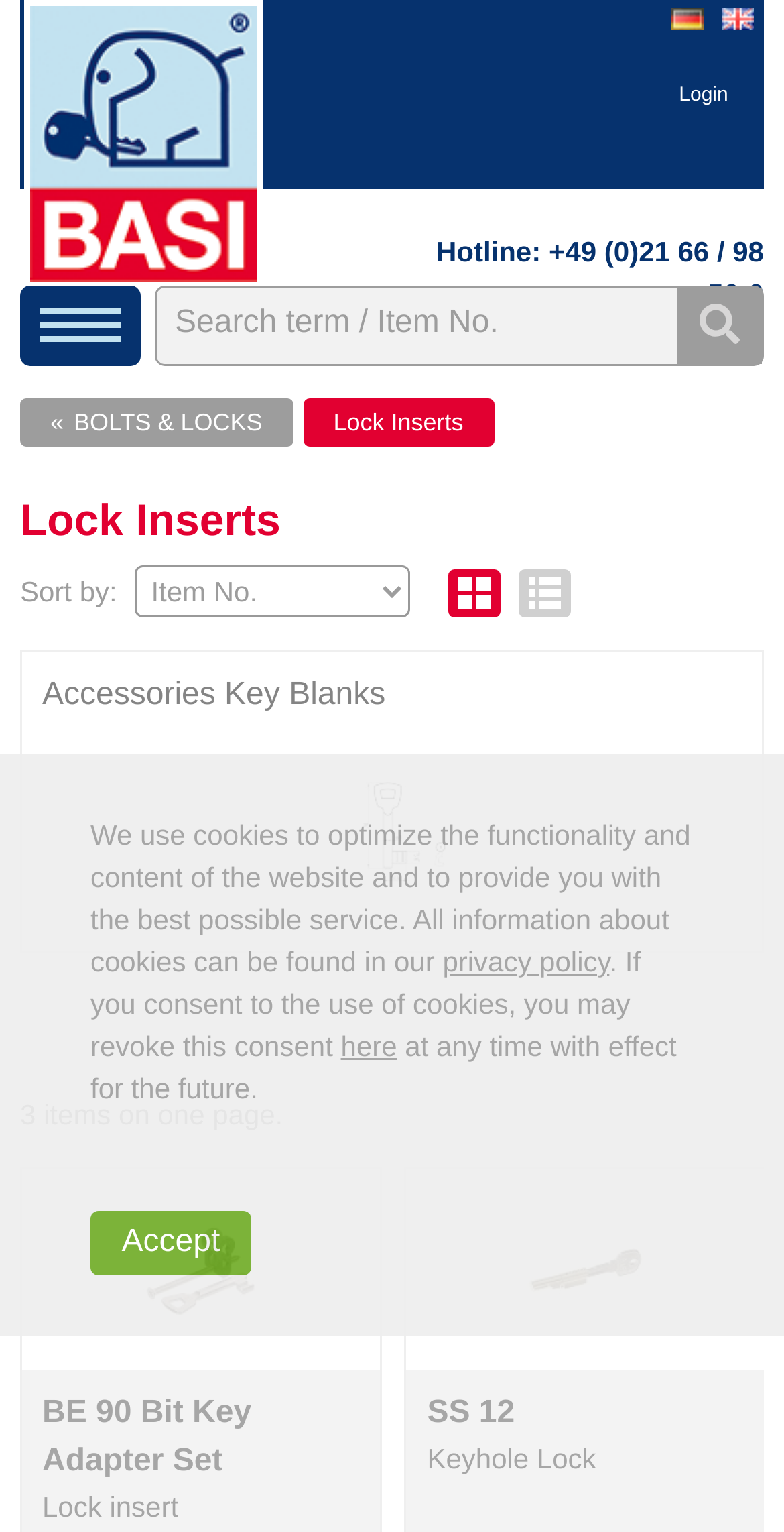Given the description: "title="Search"", determine the bounding box coordinates of the UI element. The coordinates should be formatted as four float numbers between 0 and 1, [left, top, right, bottom].

[0.864, 0.188, 0.972, 0.238]